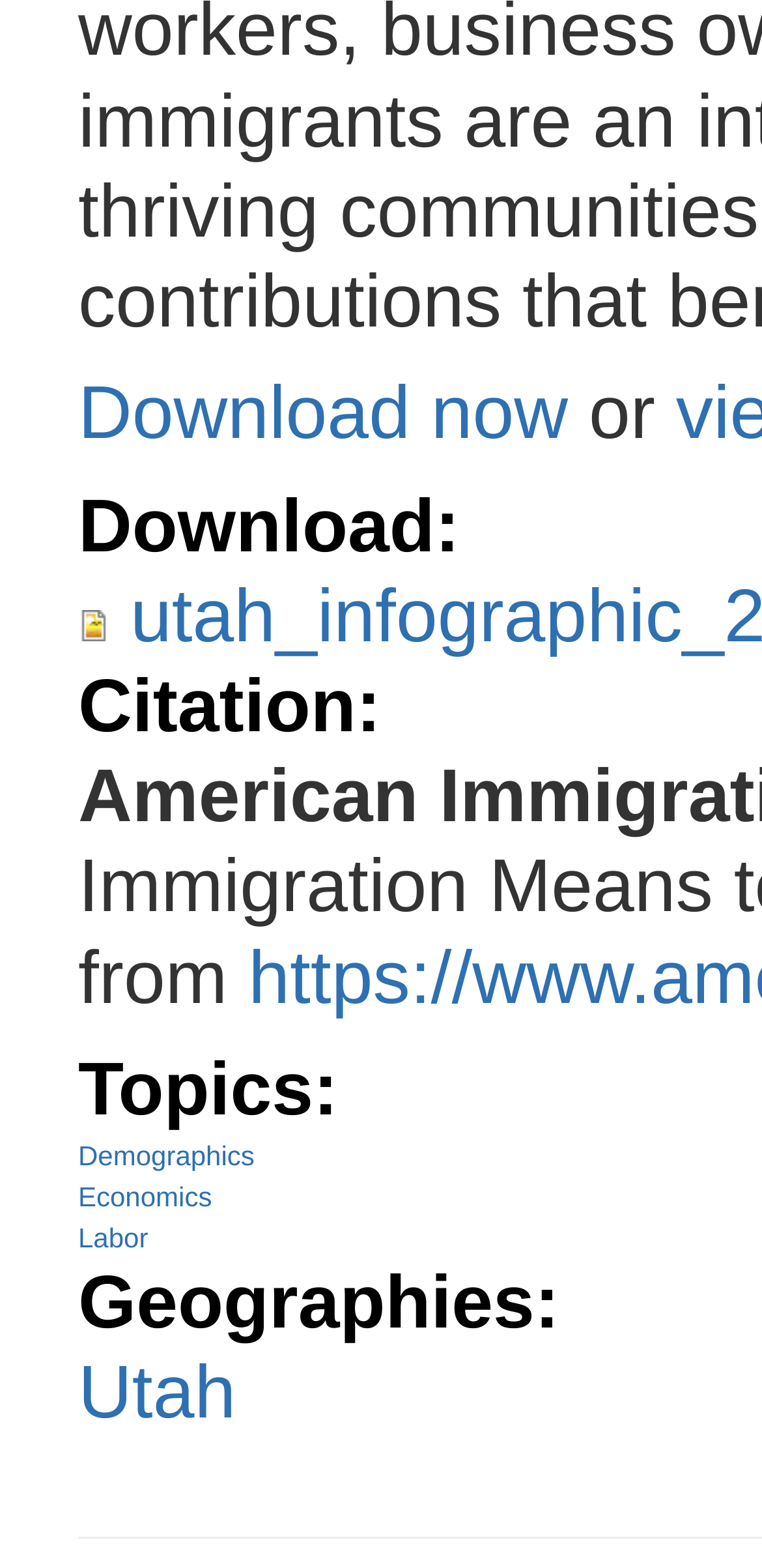Return the bounding box coordinates of the UI element that corresponds to this description: "Download now". The coordinates must be given as four float numbers in the range of 0 and 1, [left, top, right, bottom].

[0.103, 0.237, 0.745, 0.291]